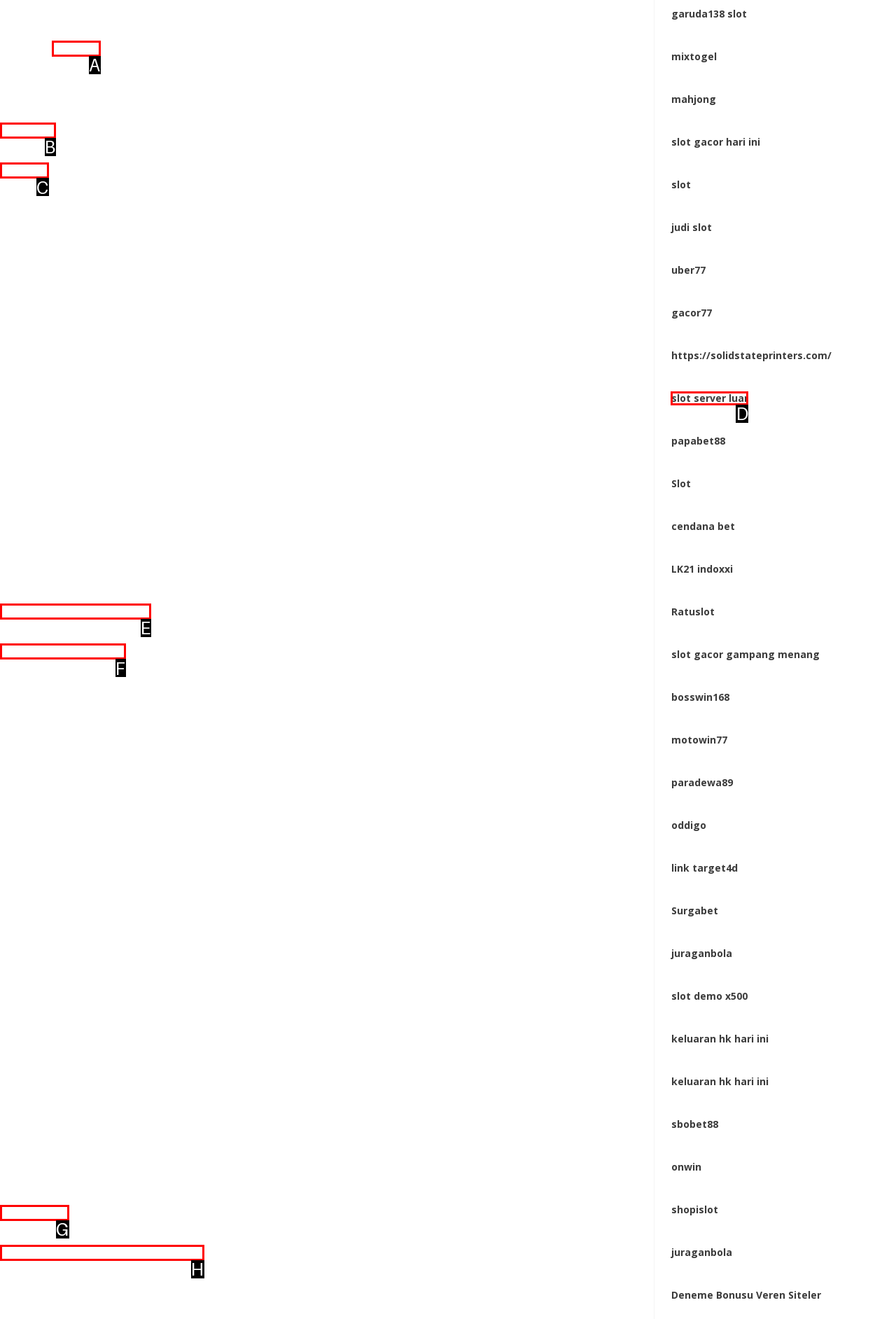Tell me which UI element to click to fulfill the given task: access slot server luar. Respond with the letter of the correct option directly.

D